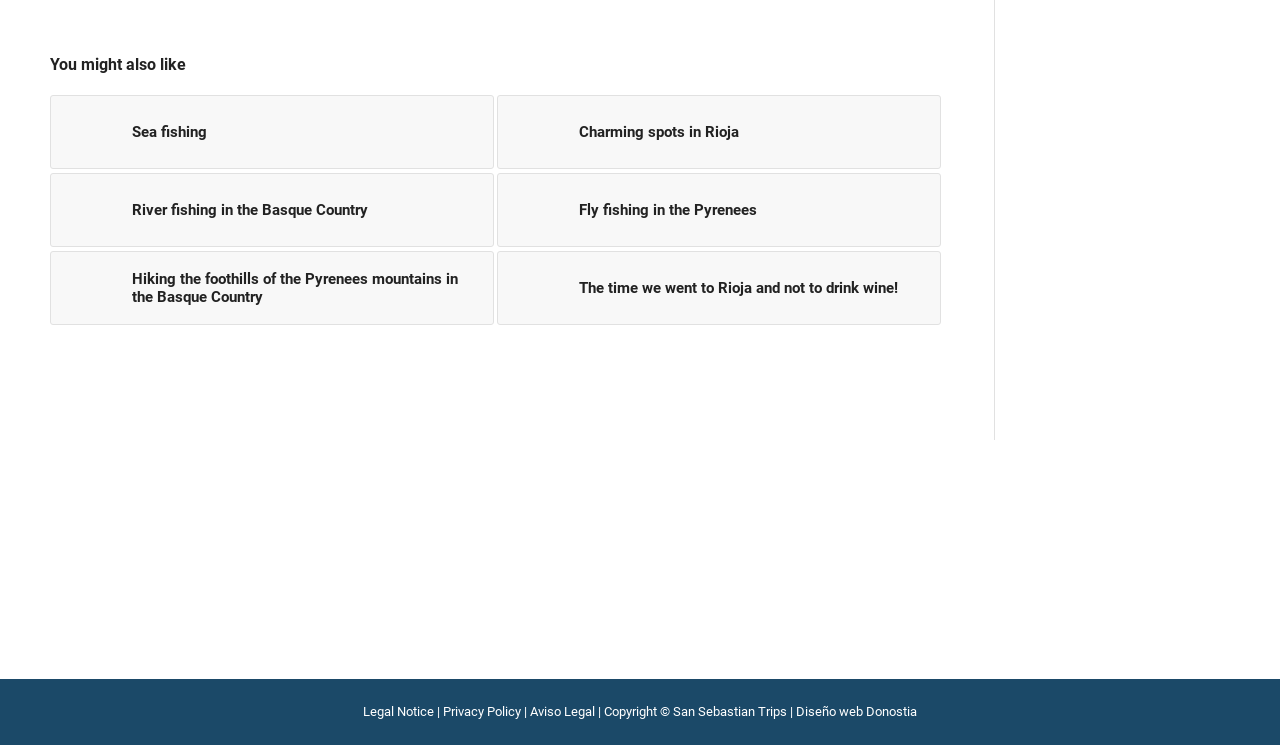Determine the bounding box coordinates of the clickable element to achieve the following action: 'Read 'Legal Notice''. Provide the coordinates as four float values between 0 and 1, formatted as [left, top, right, bottom].

[0.284, 0.945, 0.339, 0.965]